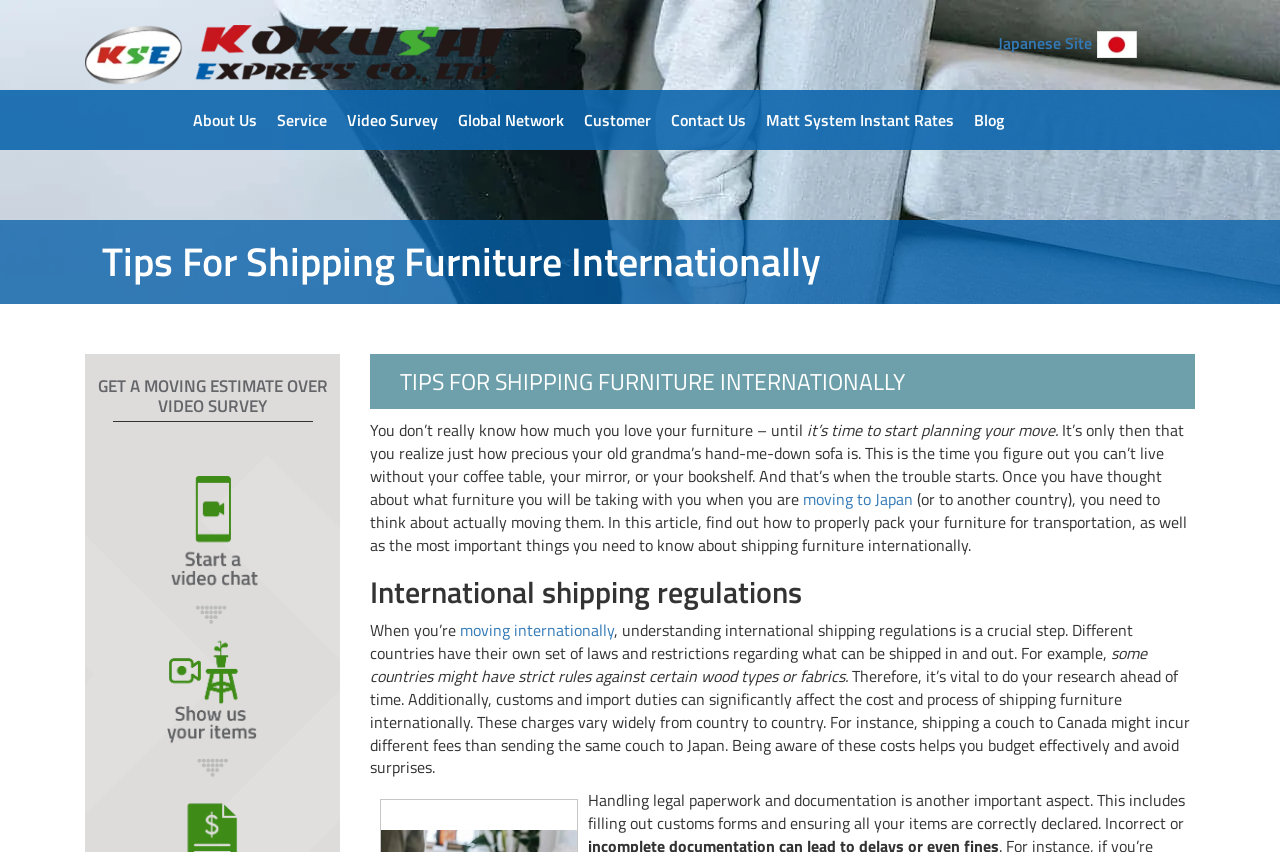What is the company name of the website?
Using the information from the image, answer the question thoroughly.

The company name can be found at the top of the webpage, where it says 'Tips for shipping furniture internationally | Kokusai Express Japan'. This is likely the name of the company that provides international shipping services.